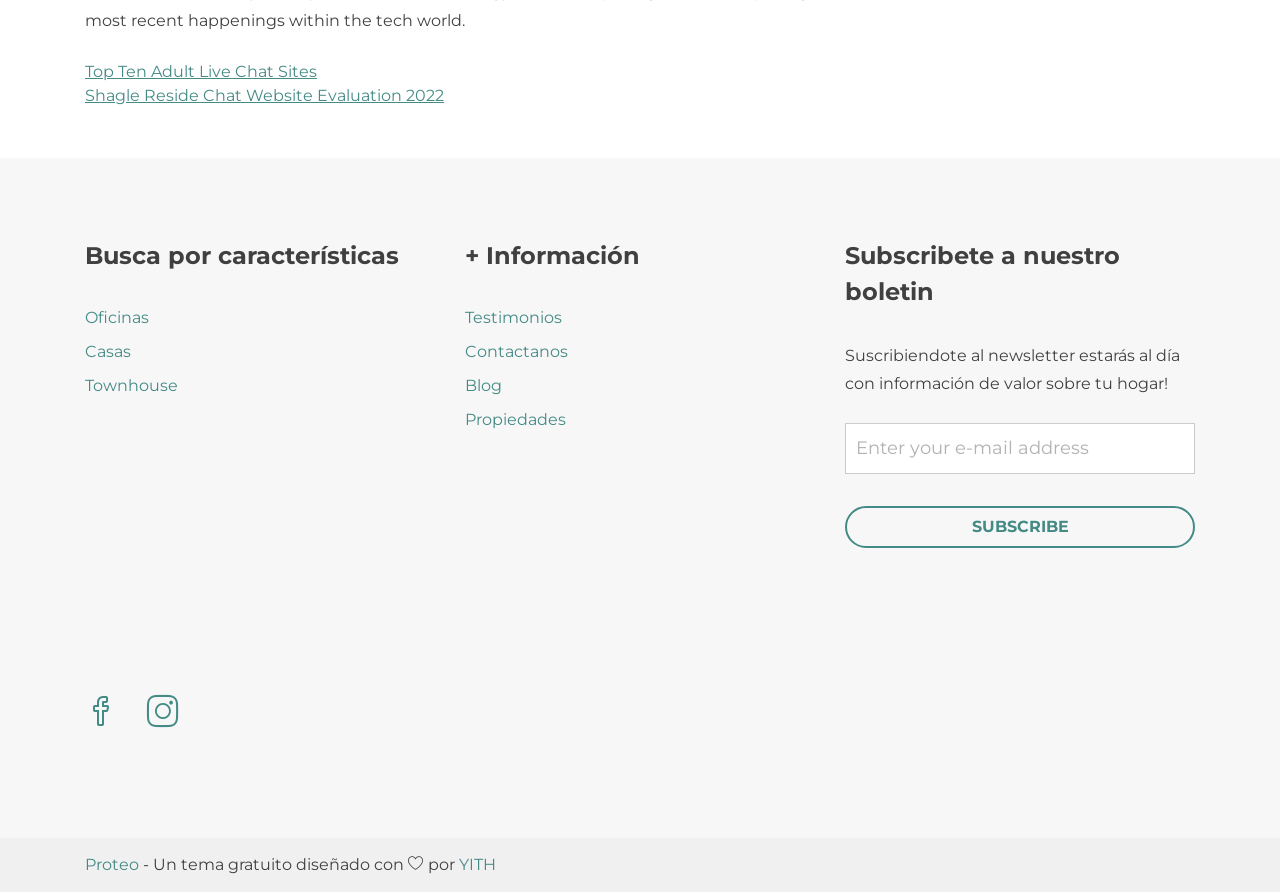From the webpage screenshot, identify the region described by name="your-email" placeholder="Enter your e-mail address". Provide the bounding box coordinates as (top-left x, top-left y, bottom-right x, bottom-right y), with each value being a floating point number between 0 and 1.

[0.66, 0.474, 0.934, 0.531]